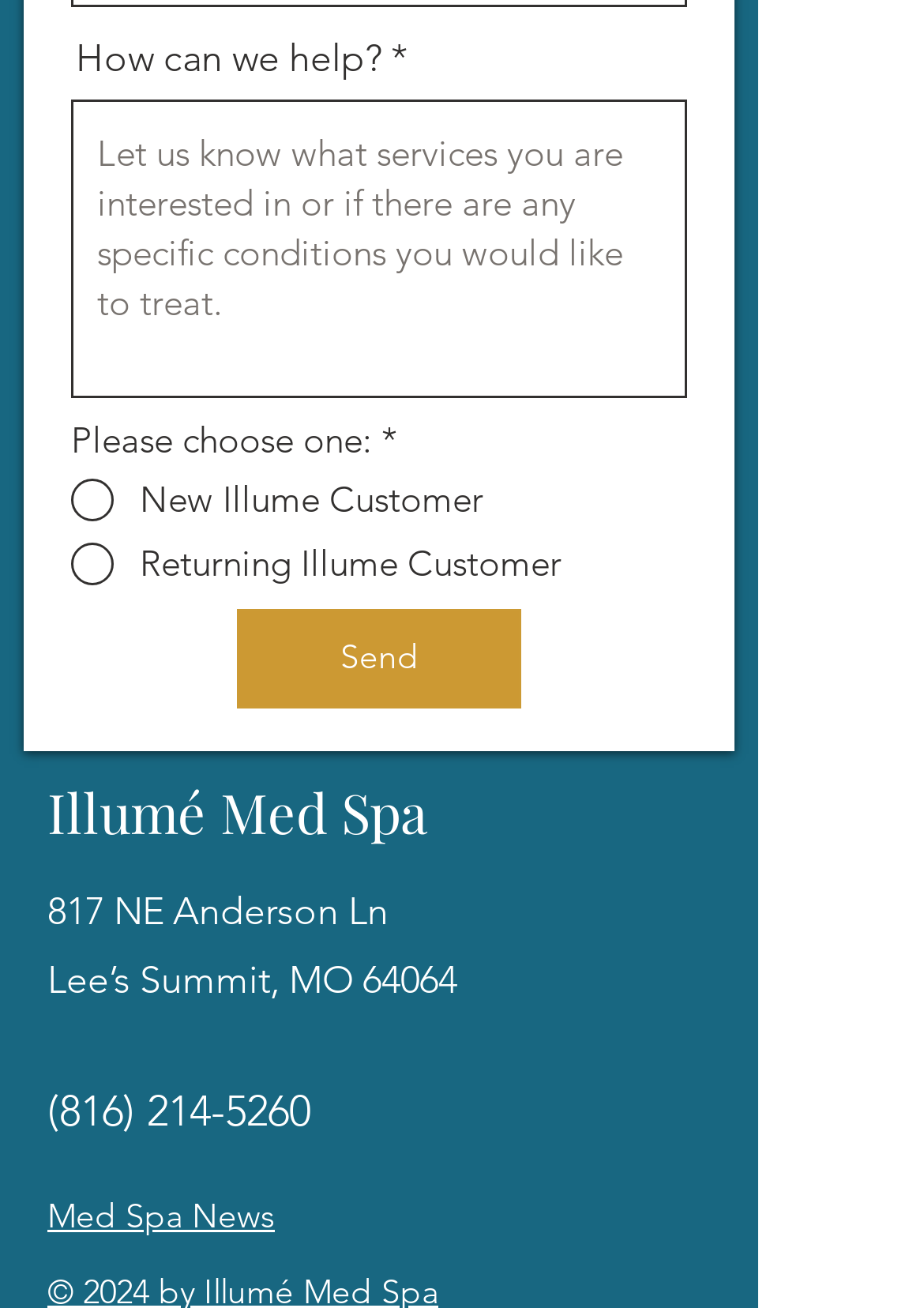Locate the bounding box coordinates of the element to click to perform the following action: 'check the 'August 14, 2023' link'. The coordinates should be given as four float values between 0 and 1, in the form of [left, top, right, bottom].

None